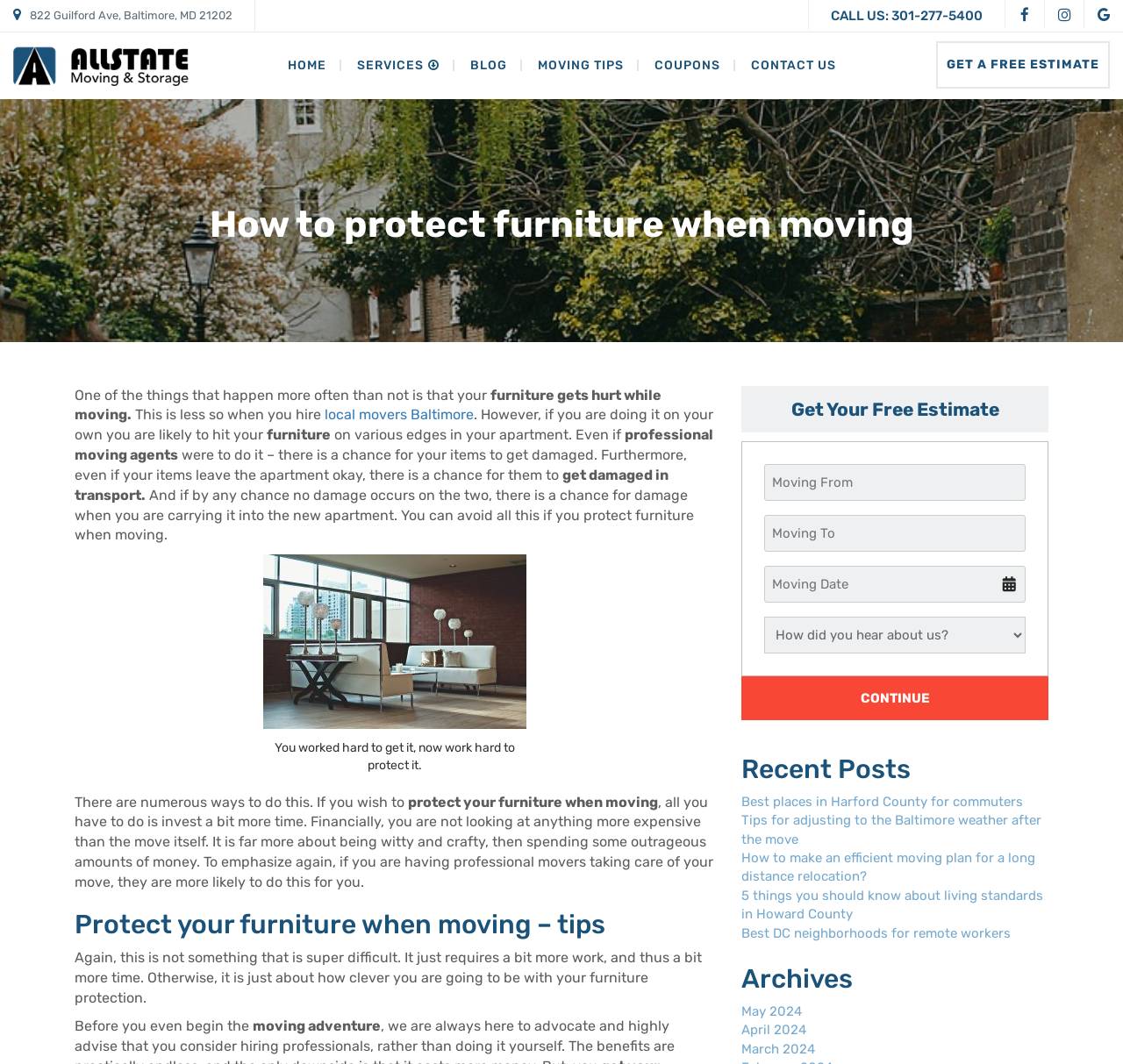Determine the bounding box coordinates of the target area to click to execute the following instruction: "Click the 'GET A FREE ESTIMATE' button."

[0.834, 0.038, 0.988, 0.083]